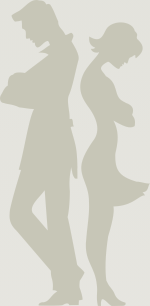Answer this question using a single word or a brief phrase:
What is the theme associated with the image?

separation or divorce